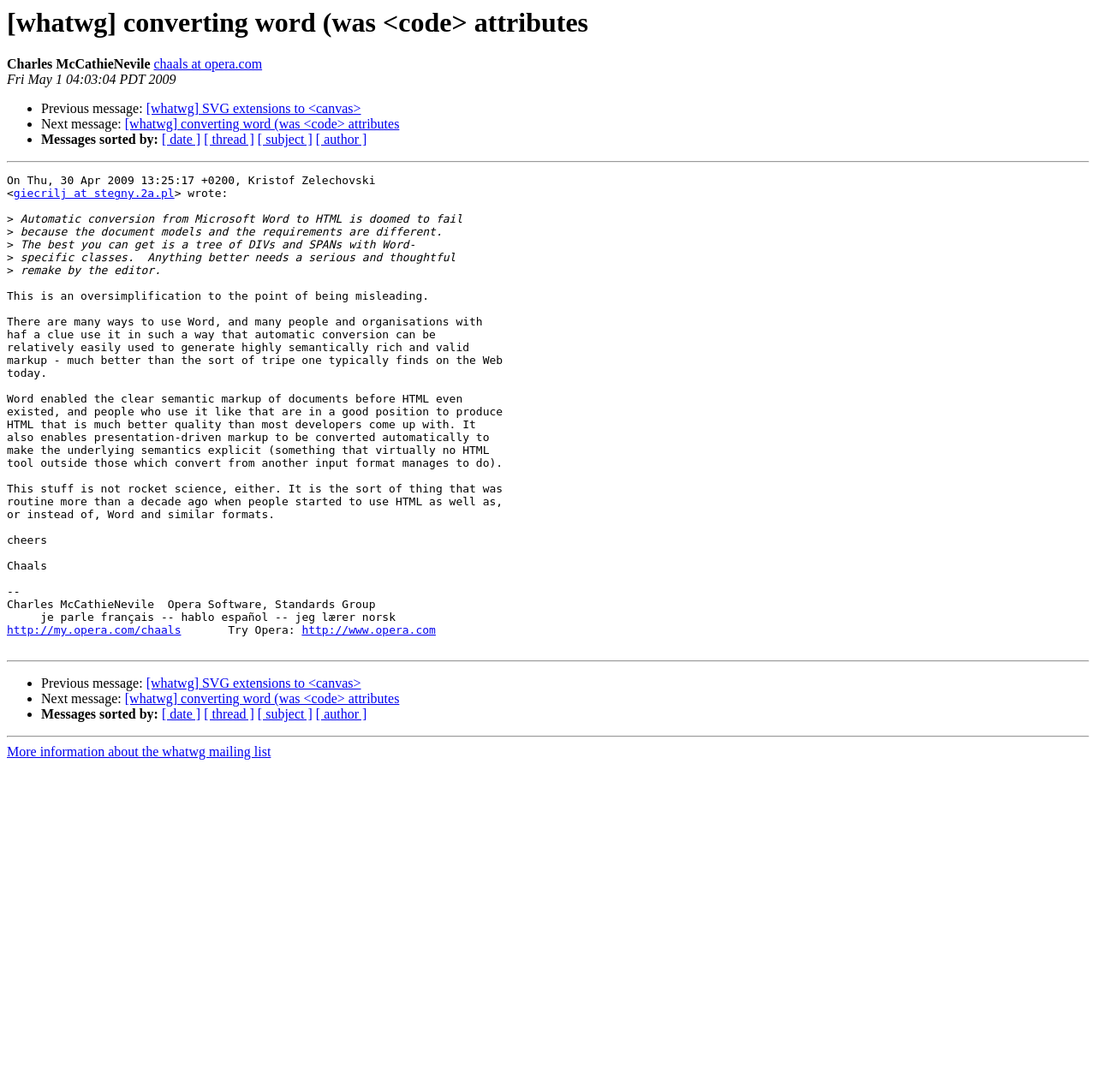Who is the author of this message?
Based on the image, answer the question with as much detail as possible.

I found the author's name by looking at the top of the message, where it says 'Charles McCathieNevile' next to a link to their email address.